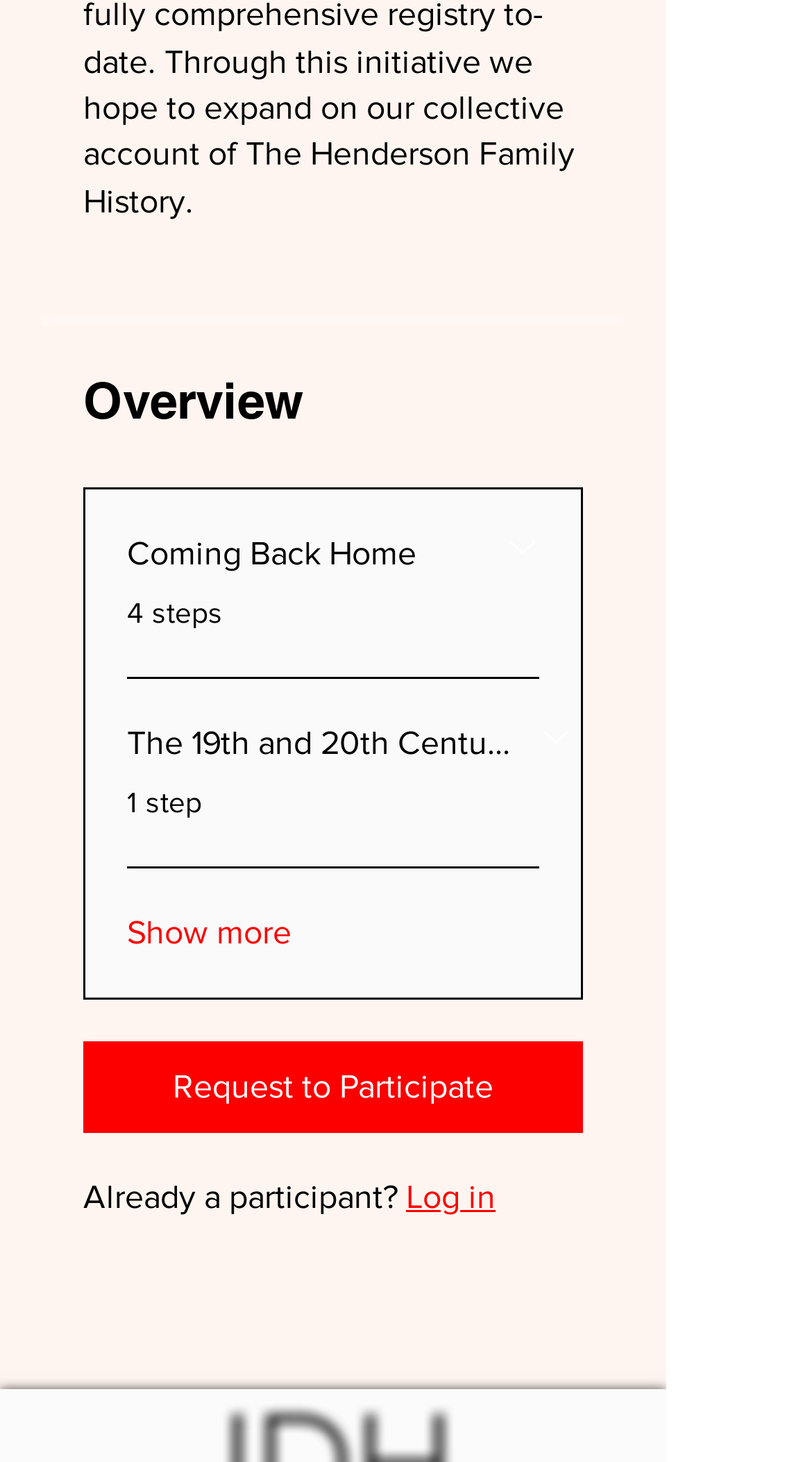Given the element description "Show more" in the screenshot, predict the bounding box coordinates of that UI element.

[0.156, 0.622, 0.359, 0.654]